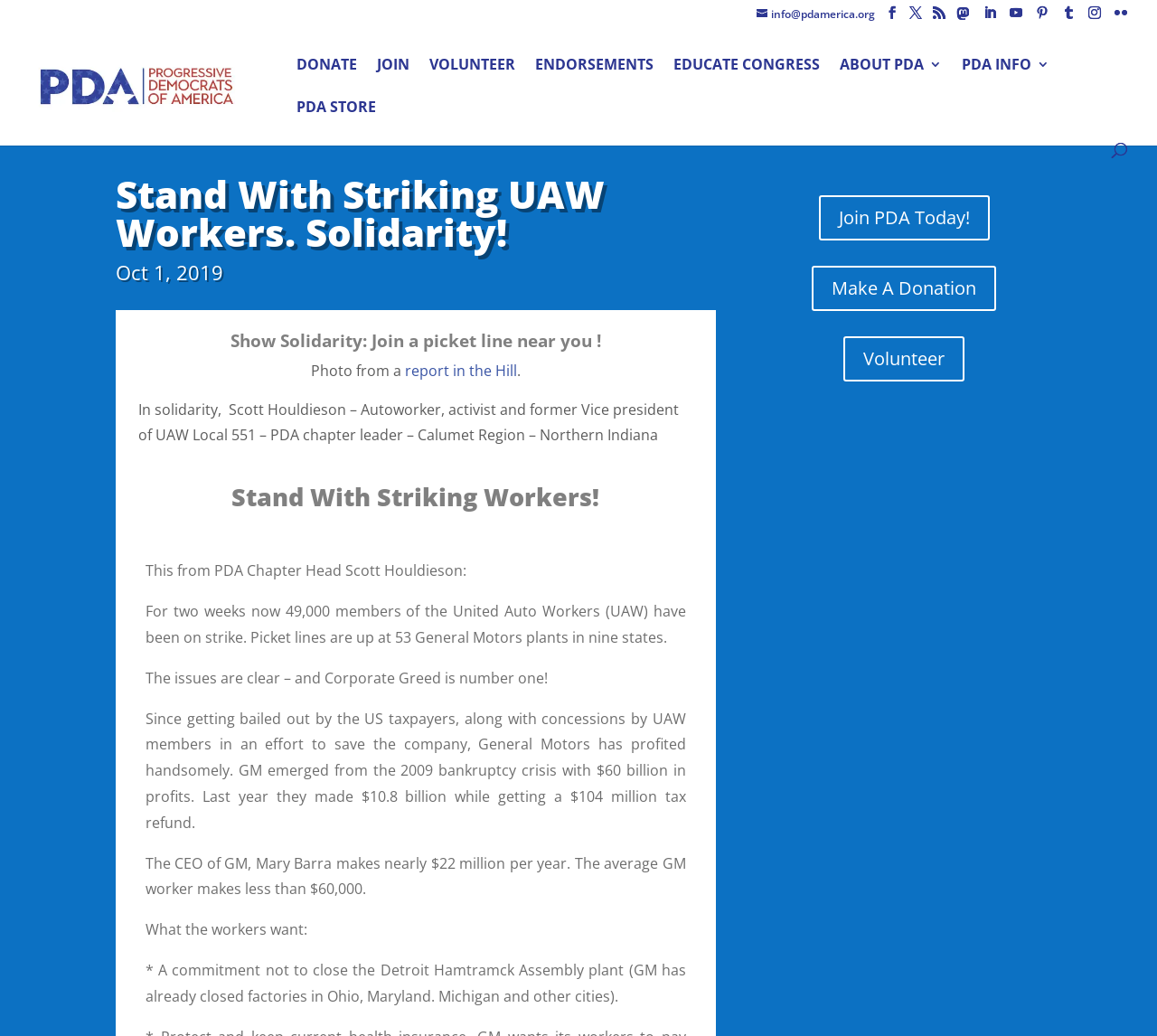How many links are there to social media platforms?
Please use the image to provide an in-depth answer to the question.

I counted the number of links to social media platforms by looking at the top-right corner of the webpage, where the links to Facebook, Twitter, Mastodon, LinkedIn, YouTube, Pinterest, Tumblr, Instagram, and Flickr are displayed.